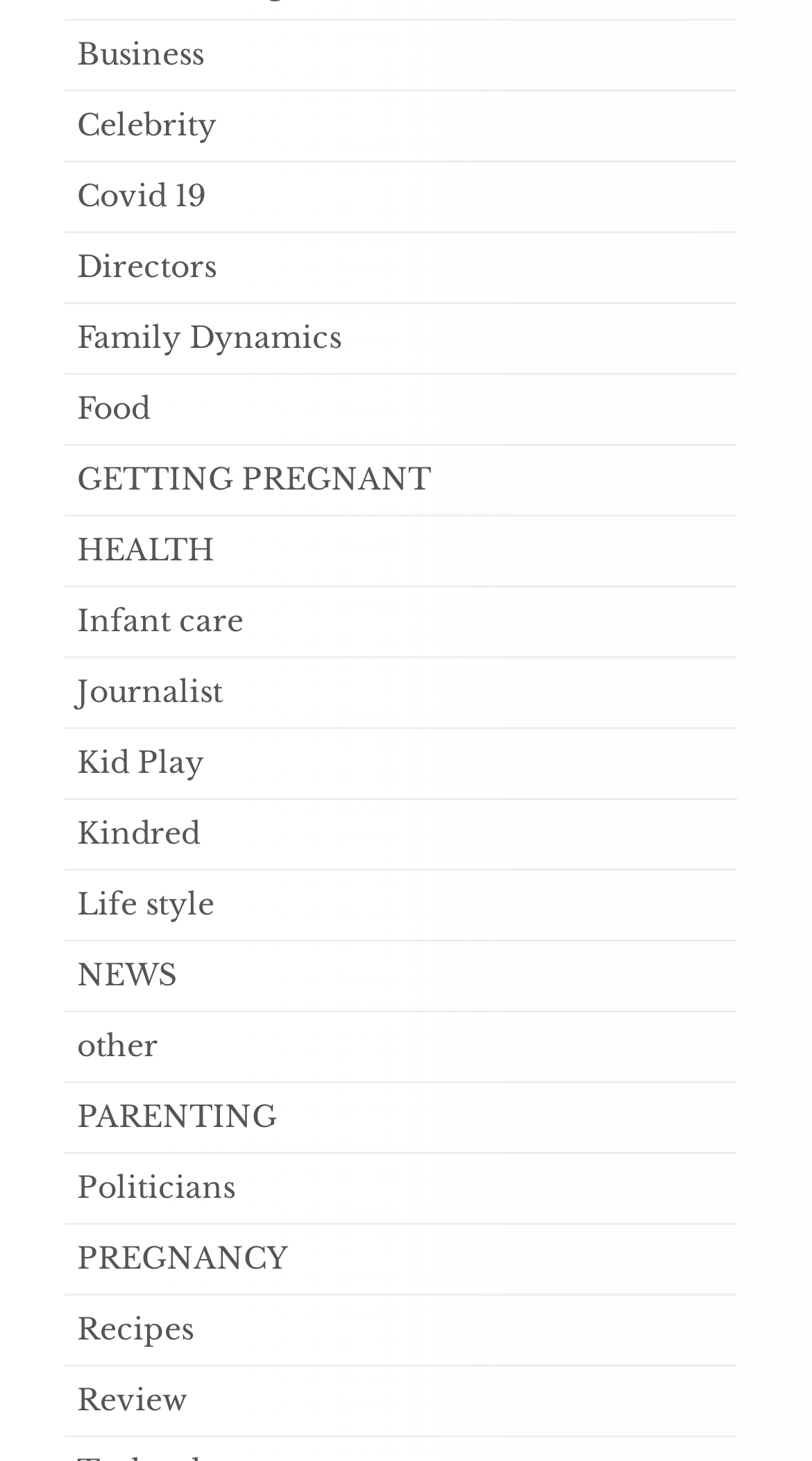Could you provide the bounding box coordinates for the portion of the screen to click to complete this instruction: "View NEWS"?

[0.095, 0.654, 0.218, 0.68]